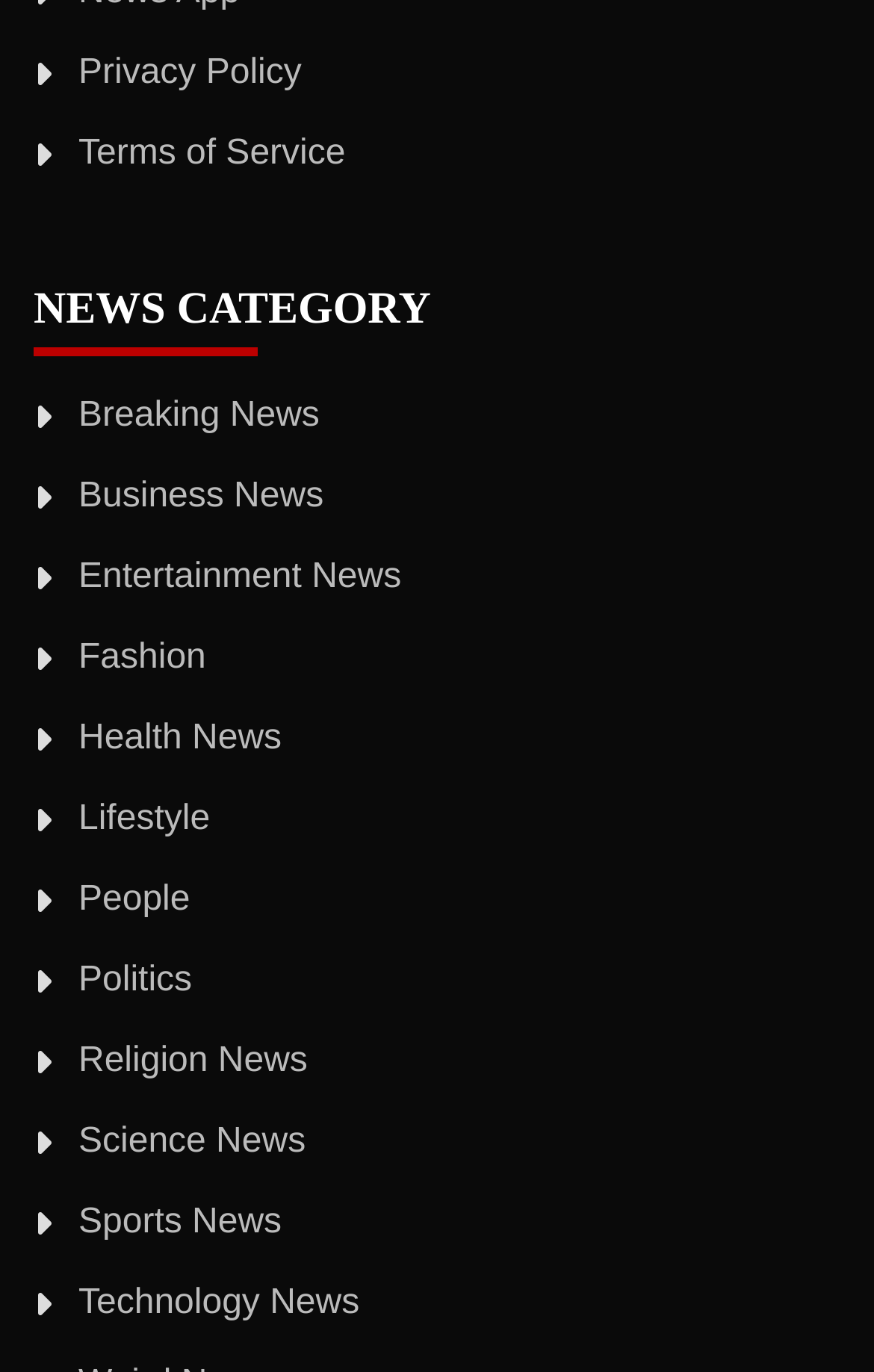Can you show the bounding box coordinates of the region to click on to complete the task described in the instruction: "Explore Fashion"?

[0.09, 0.465, 0.236, 0.493]